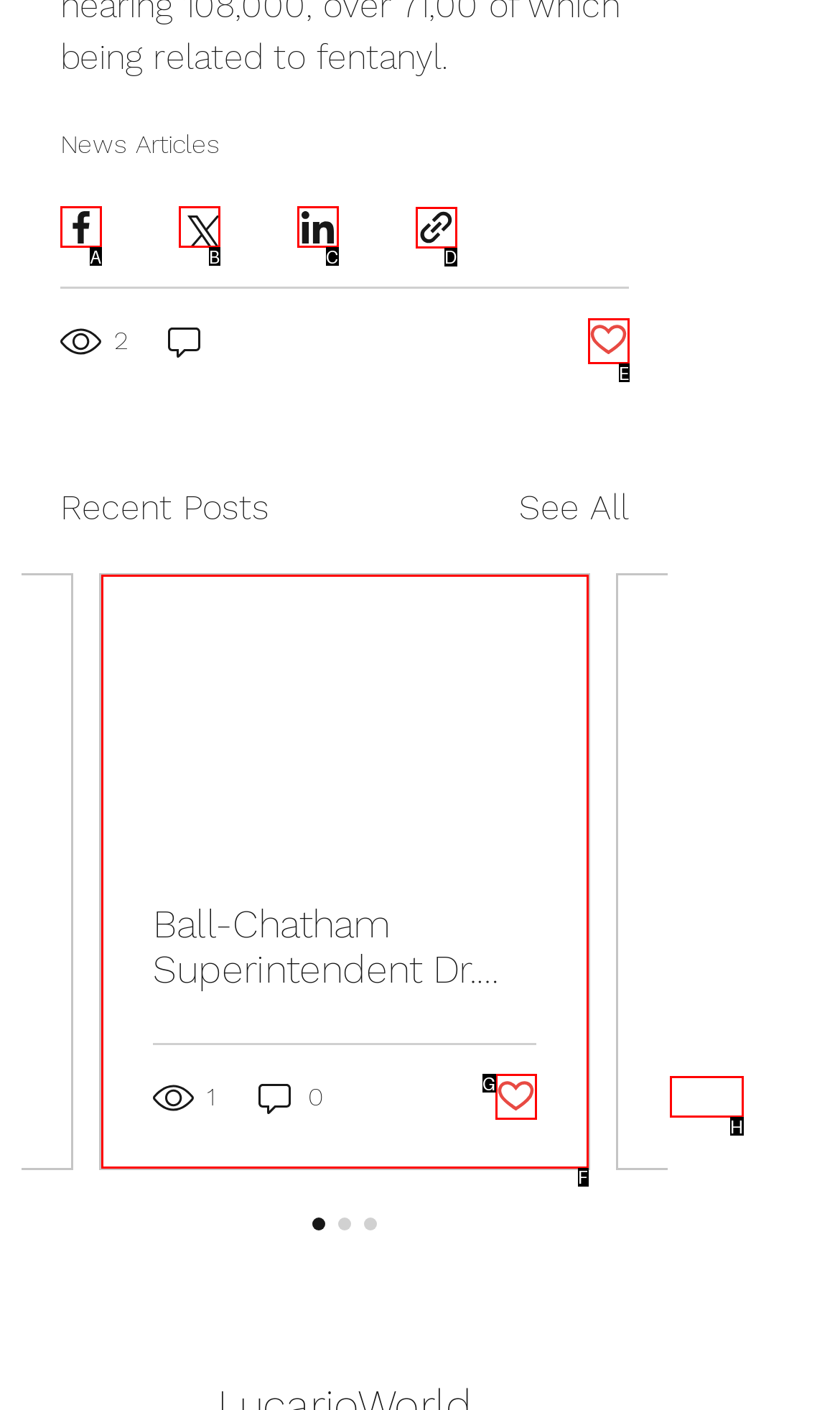Point out the option that needs to be clicked to fulfill the following instruction: browse modern fonts
Answer with the letter of the appropriate choice from the listed options.

None